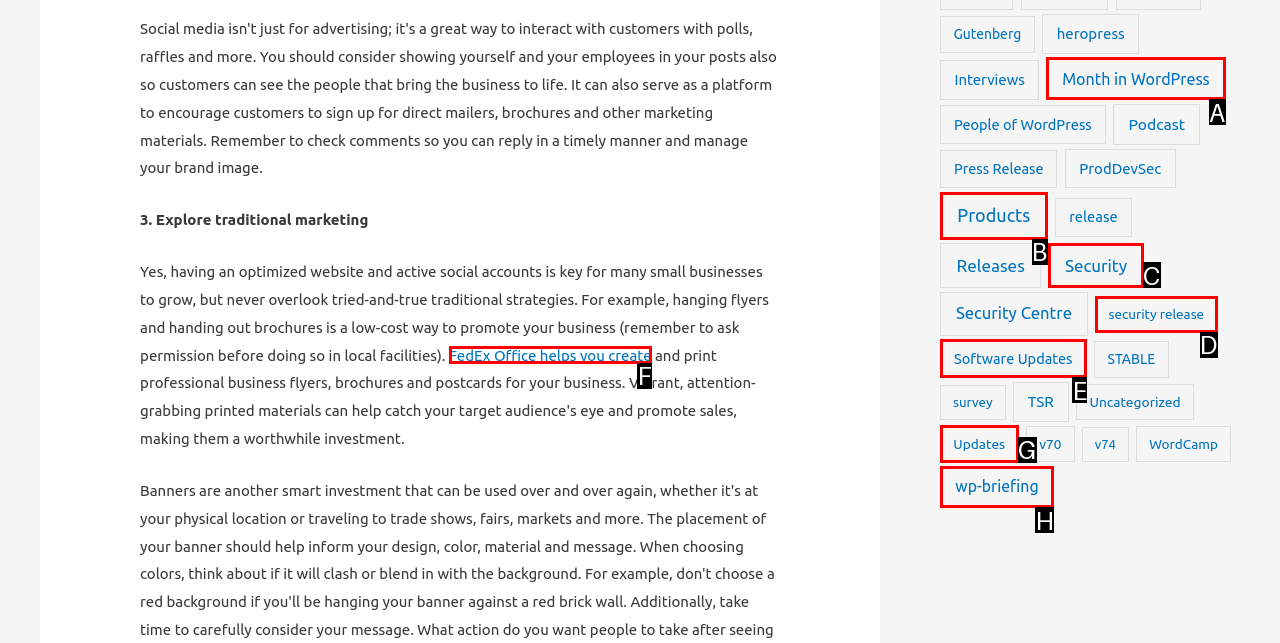For the instruction: Learn about FedEx Office, determine the appropriate UI element to click from the given options. Respond with the letter corresponding to the correct choice.

F